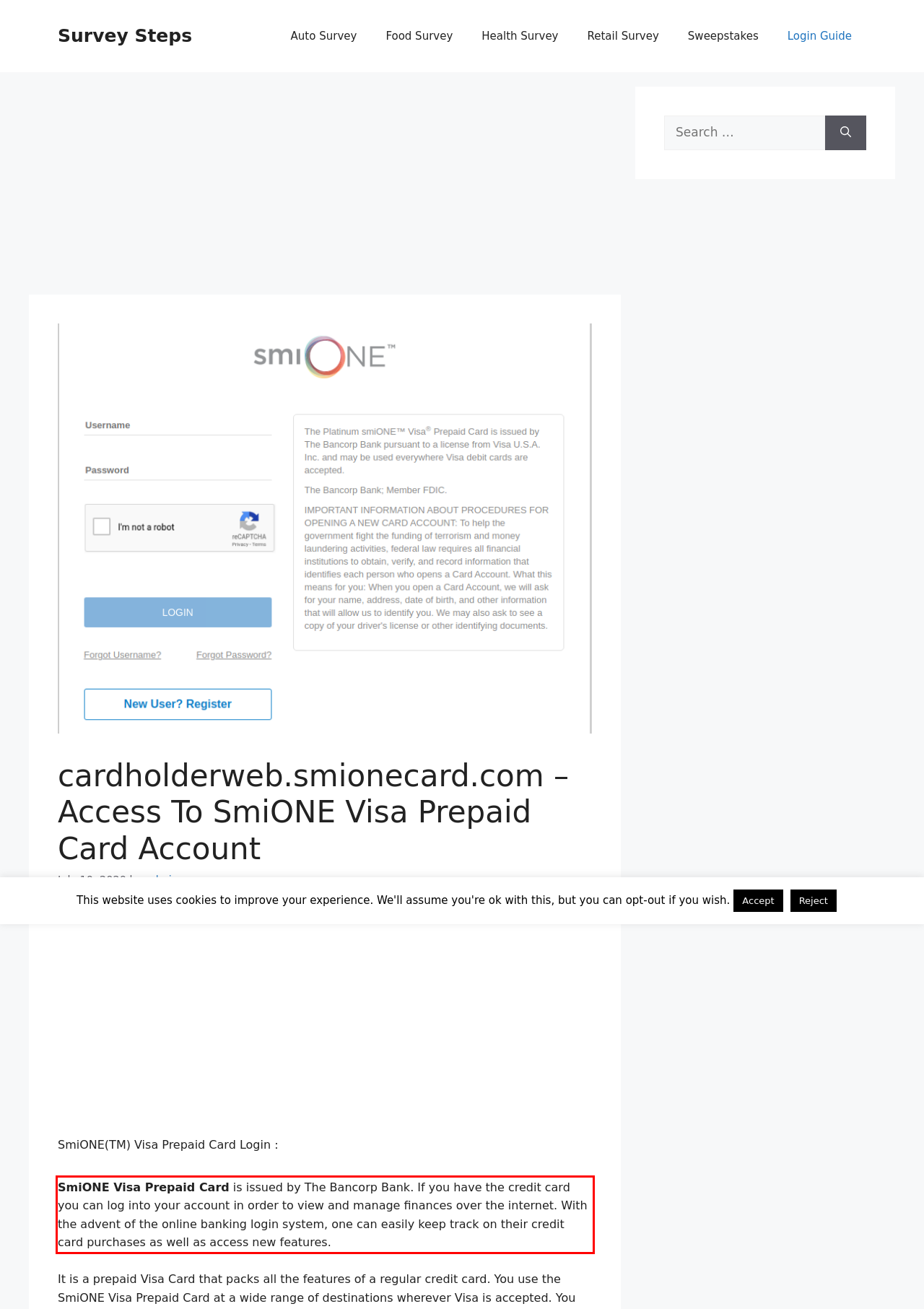Please perform OCR on the text content within the red bounding box that is highlighted in the provided webpage screenshot.

SmiONE Visa Prepaid Card is issued by The Bancorp Bank. If you have the credit card you can log into your account in order to view and manage finances over the internet. With the advent of the online banking login system, one can easily keep track on their credit card purchases as well as access new features.